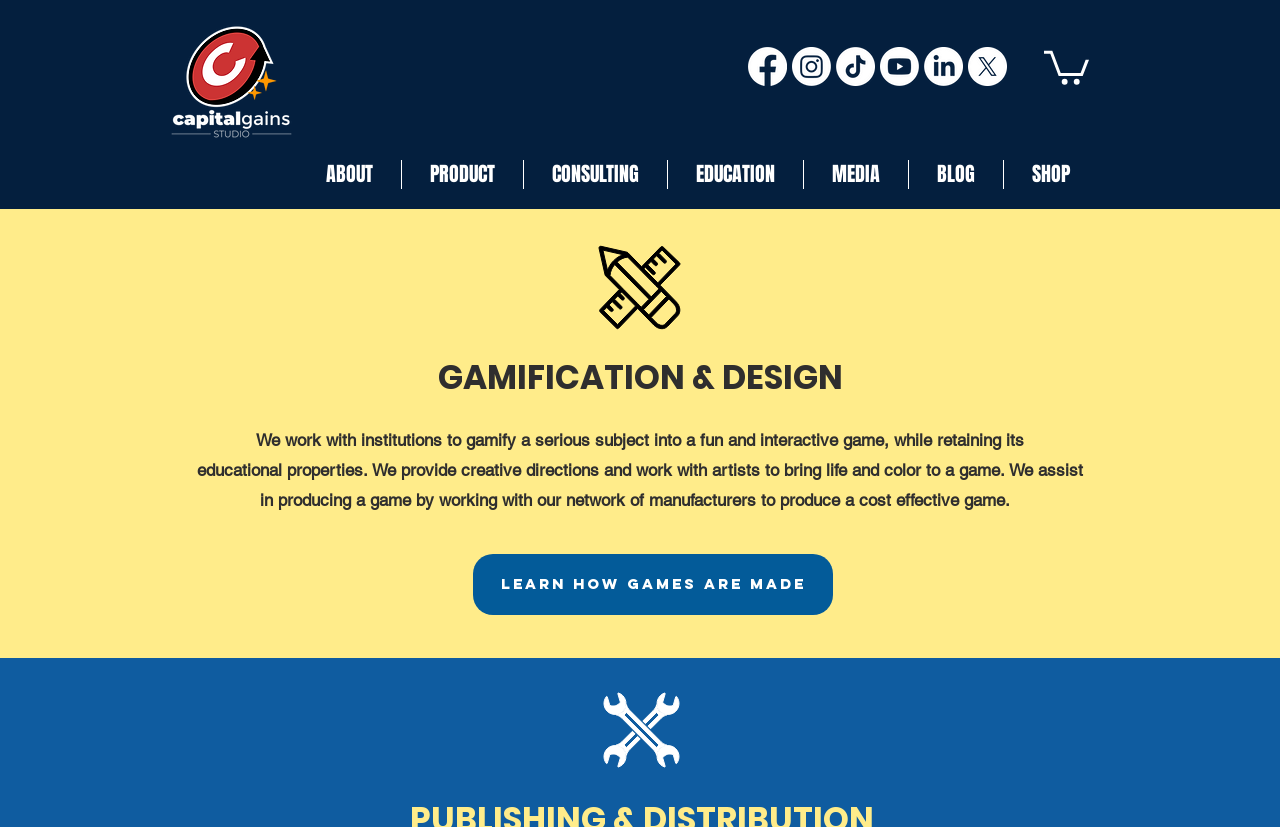Please indicate the bounding box coordinates of the element's region to be clicked to achieve the instruction: "View the CONSULTING page". Provide the coordinates as four float numbers between 0 and 1, i.e., [left, top, right, bottom].

[0.409, 0.193, 0.521, 0.229]